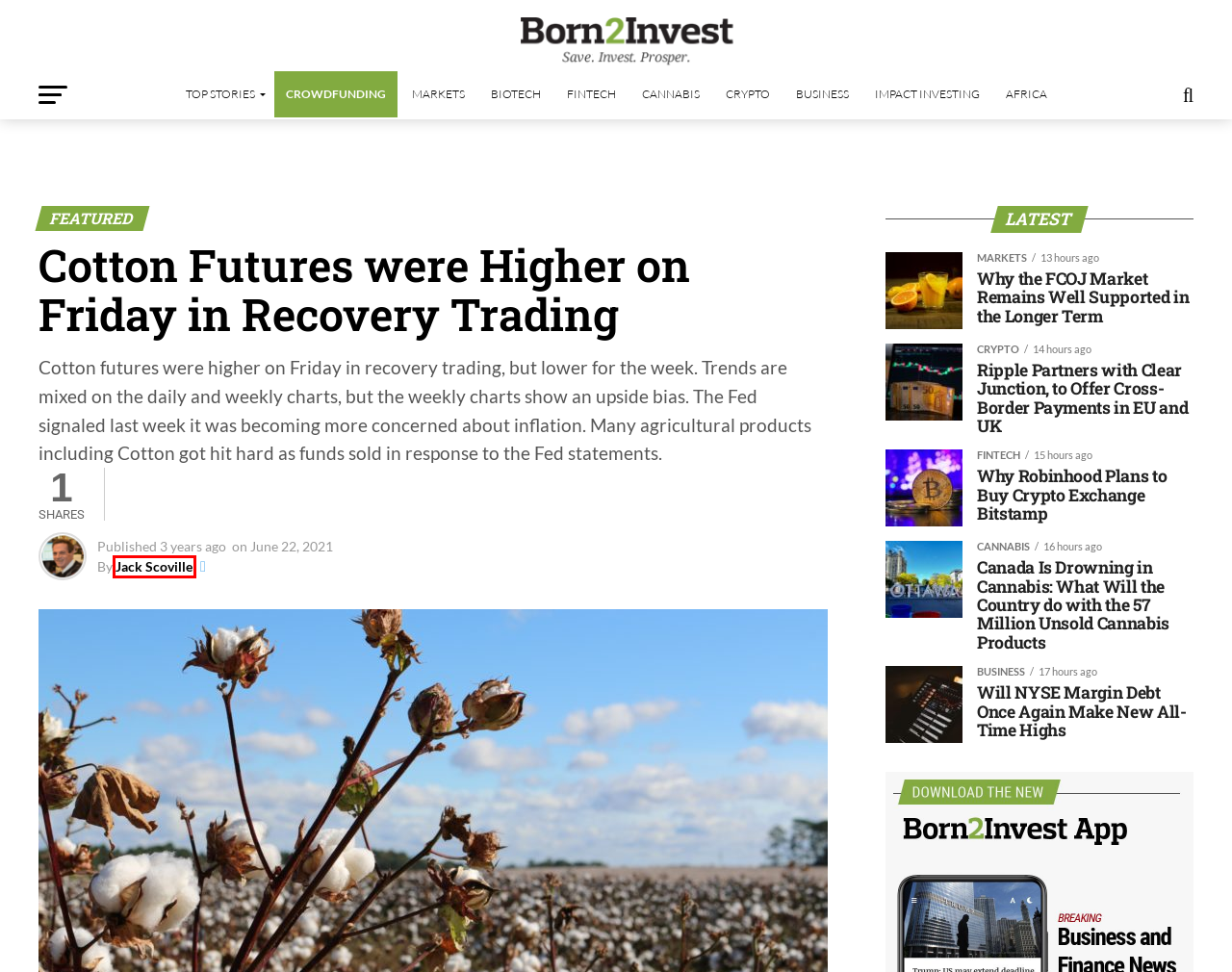You are given a screenshot of a webpage with a red bounding box around an element. Choose the most fitting webpage description for the page that appears after clicking the element within the red bounding box. Here are the candidates:
A. #1 Breaking News Africa | Best "Mother Continent" Articles
B. #1 Breaking News in Fintech | Our Top-Rated Fintech Articles
C. #1 Breaking Biotech News | Best Articles on Biotechnology
D. #1 Breaking Market News | Best Stock Market Related Articles
E. Jack Scoville, Author at Born2Invest
F. #1 Impact Investing News | Best Articles on Impact Finance
G. #1 Breaking Crypto News | Best Articles on Cryptocurrency
H. #1 Breaking Business News | Our Best Business Articles

E